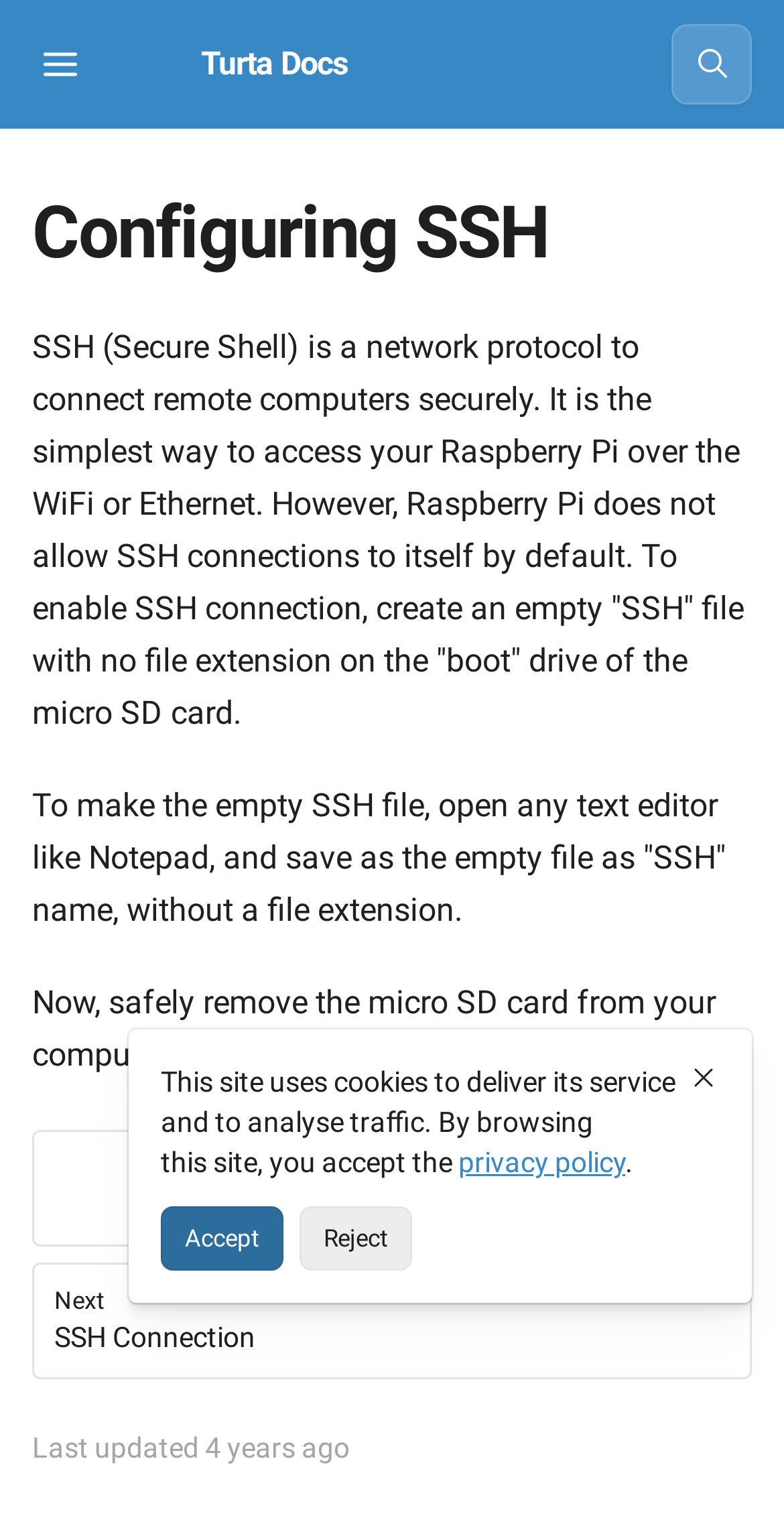Give a one-word or one-phrase response to the question: 
What is SSH?

Secure Shell